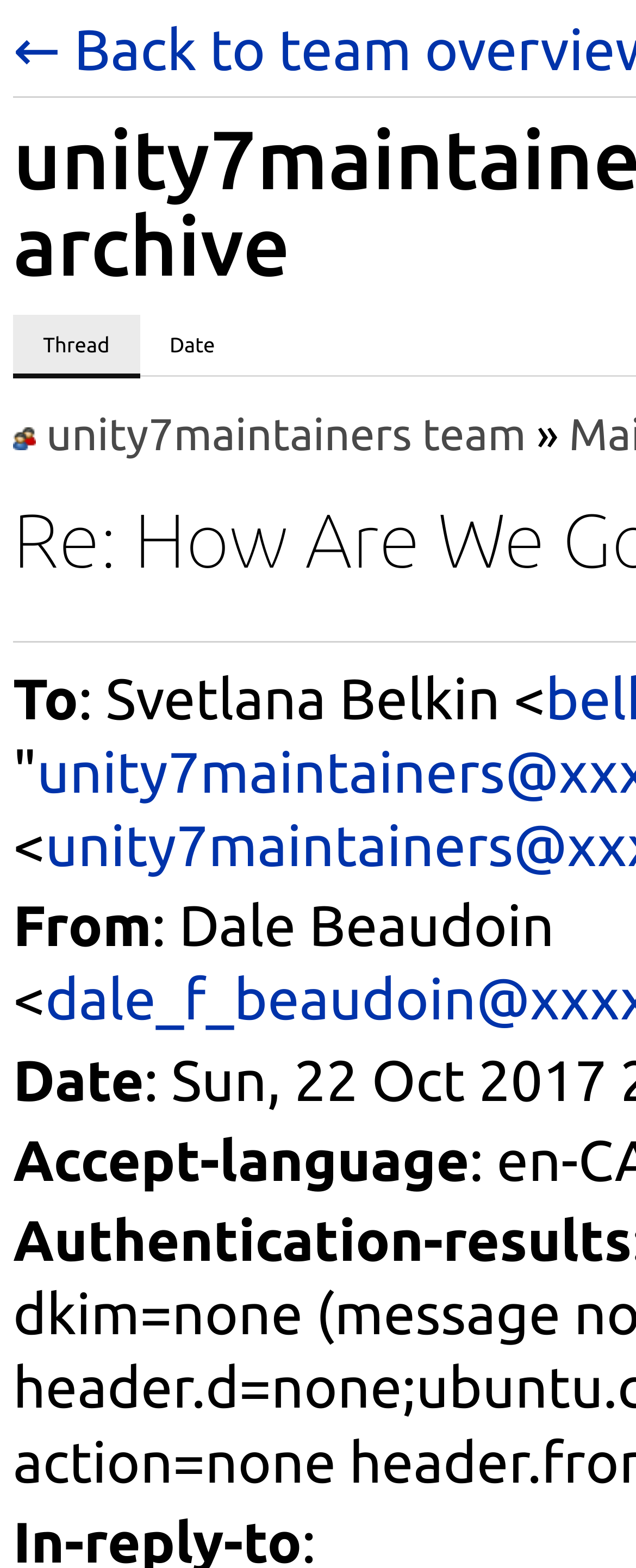What is the label above 'Svetlana Belkin <'?
Utilize the information in the image to give a detailed answer to the question.

I found the answer by looking at the StaticText element with the text 'To' which is located above the text 'Svetlana Belkin <', indicating that it is the label.